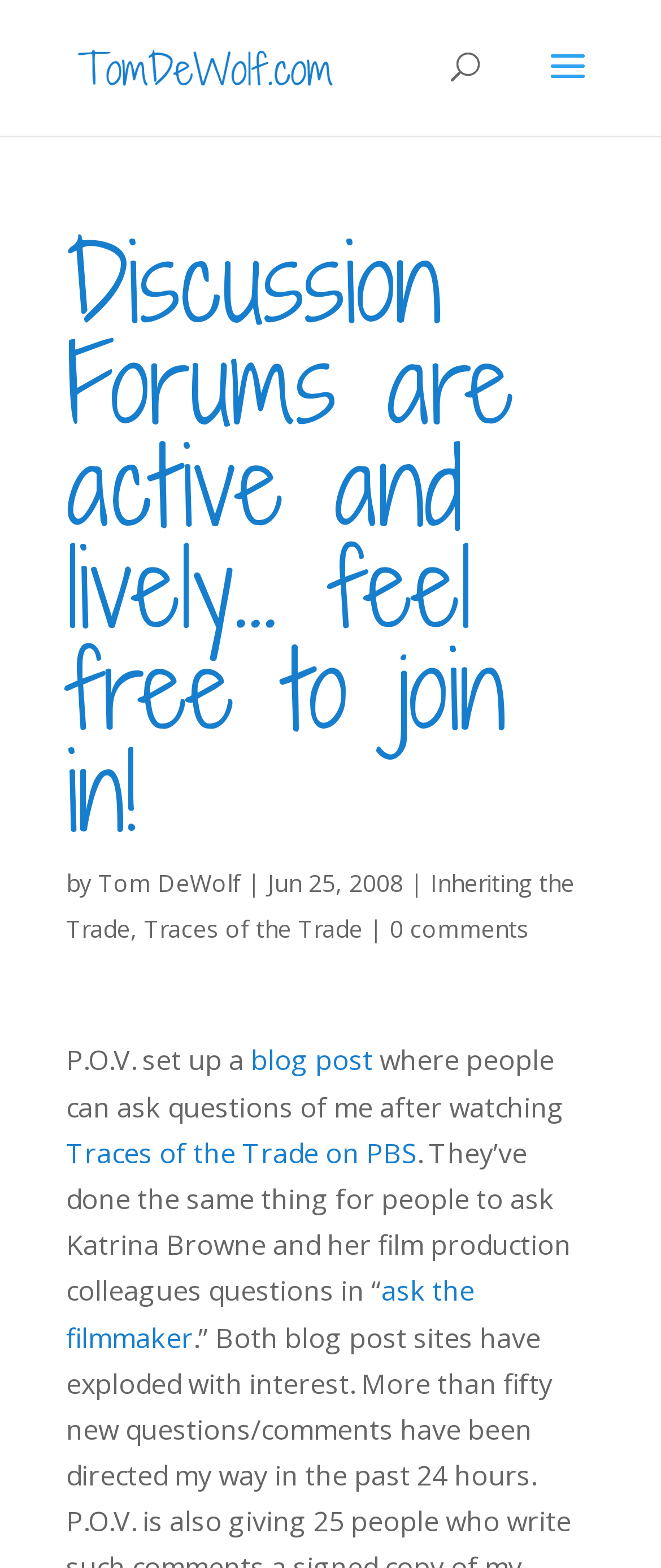Please identify the bounding box coordinates of the clickable area that will fulfill the following instruction: "ask the filmmaker". The coordinates should be in the format of four float numbers between 0 and 1, i.e., [left, top, right, bottom].

[0.1, 0.811, 0.718, 0.865]